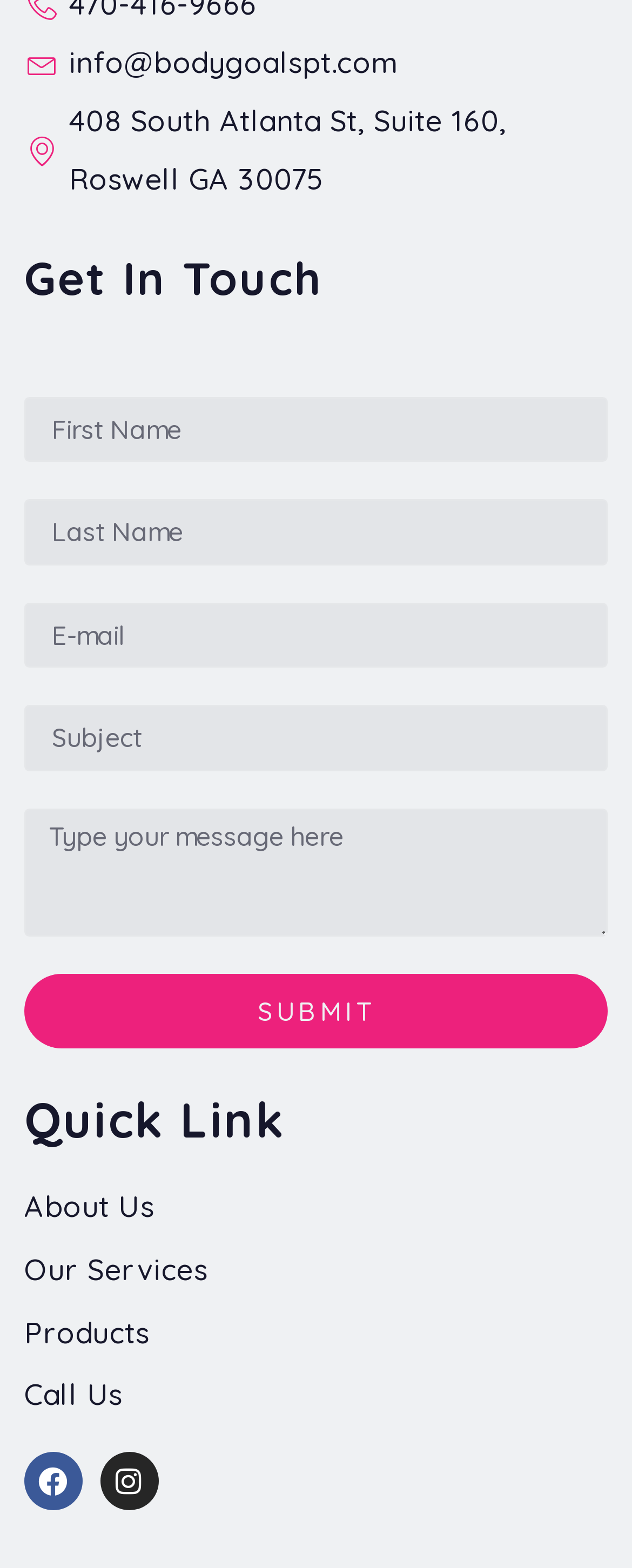Please specify the bounding box coordinates of the clickable region to carry out the following instruction: "Check Facebook page". The coordinates should be four float numbers between 0 and 1, in the format [left, top, right, bottom].

[0.038, 0.926, 0.131, 0.963]